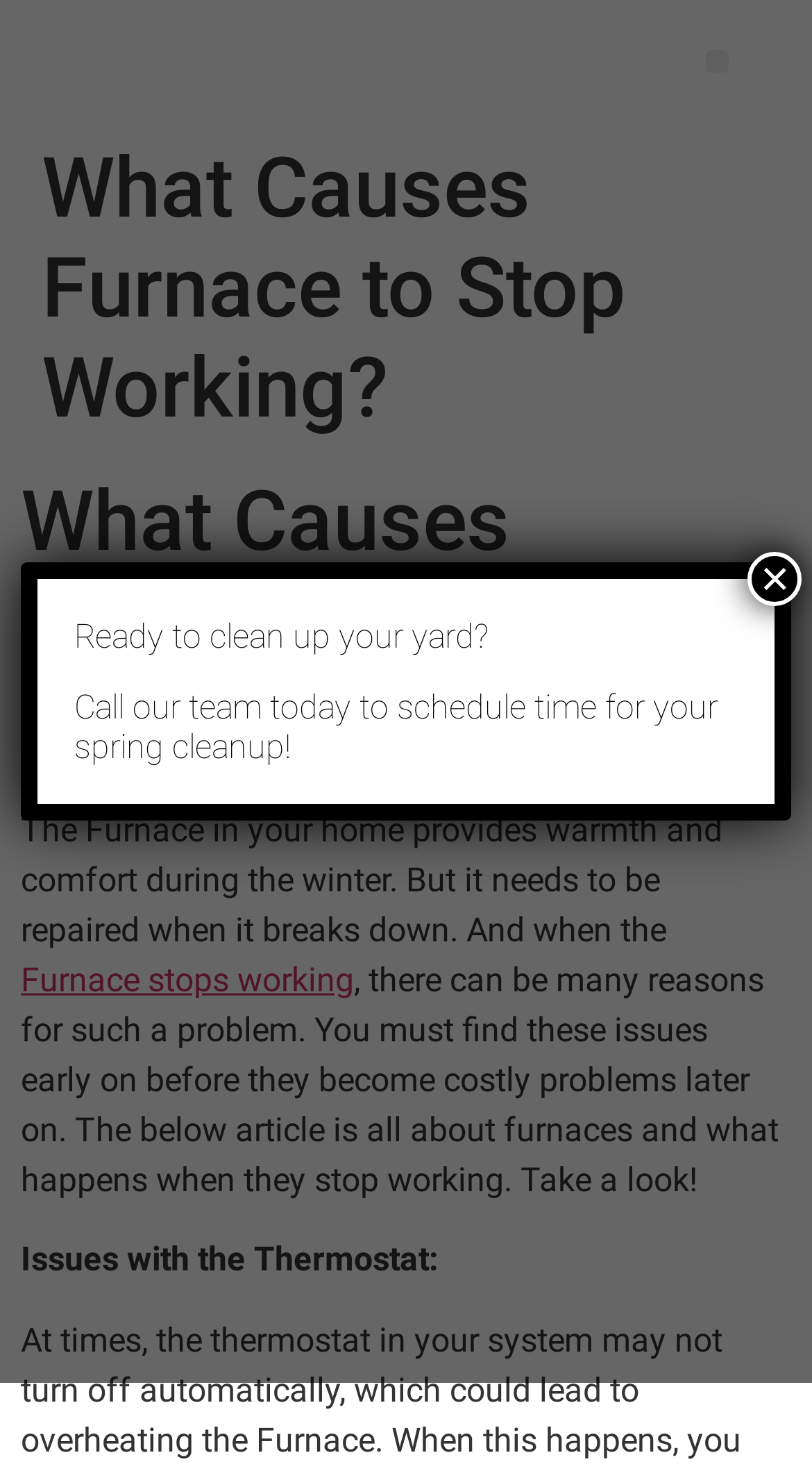Answer the question with a brief word or phrase:
What is the first issue mentioned with the furnace?

Thermostat issues